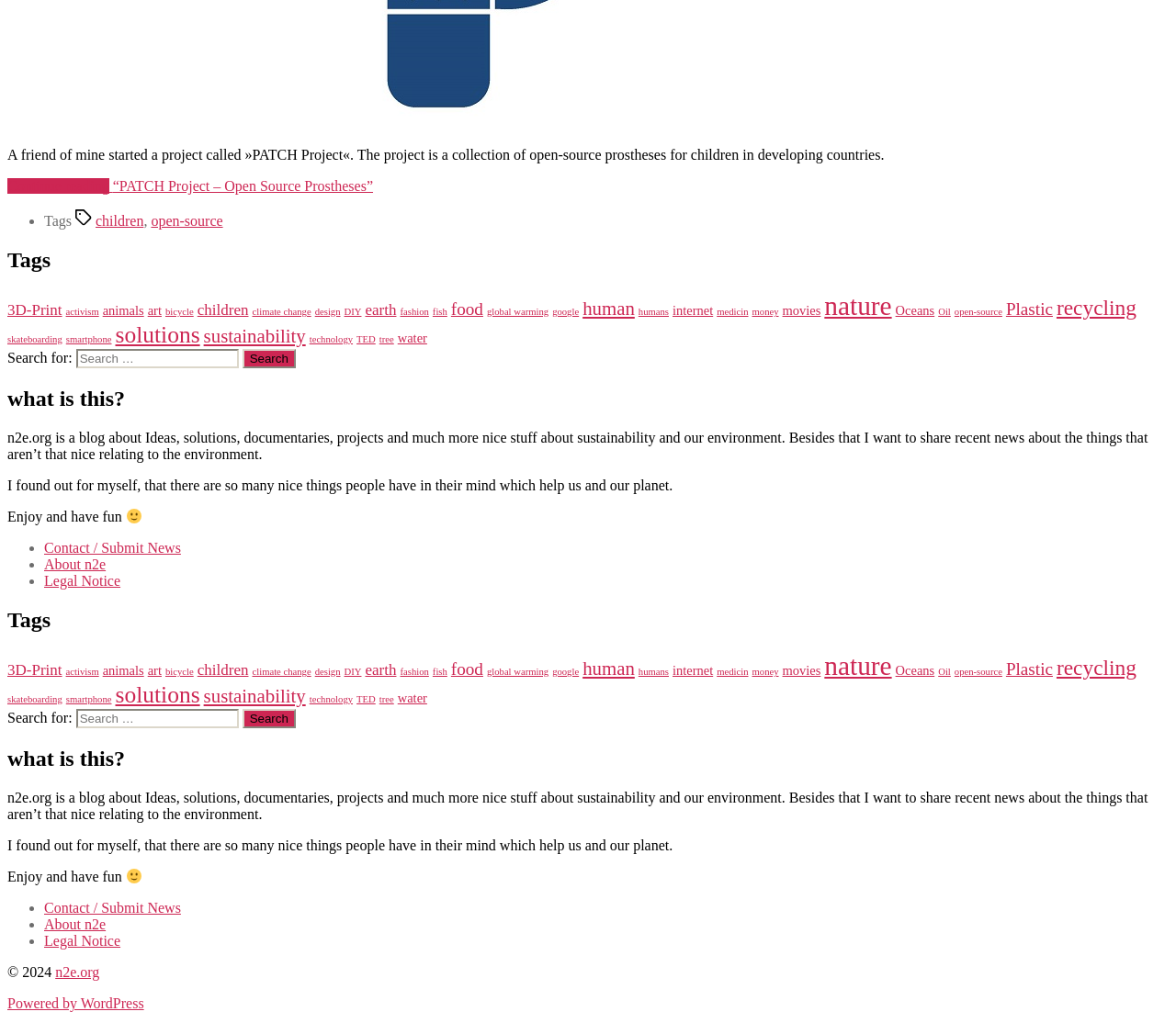Respond with a single word or phrase to the following question:
What is the main topic of this blog?

Sustainability